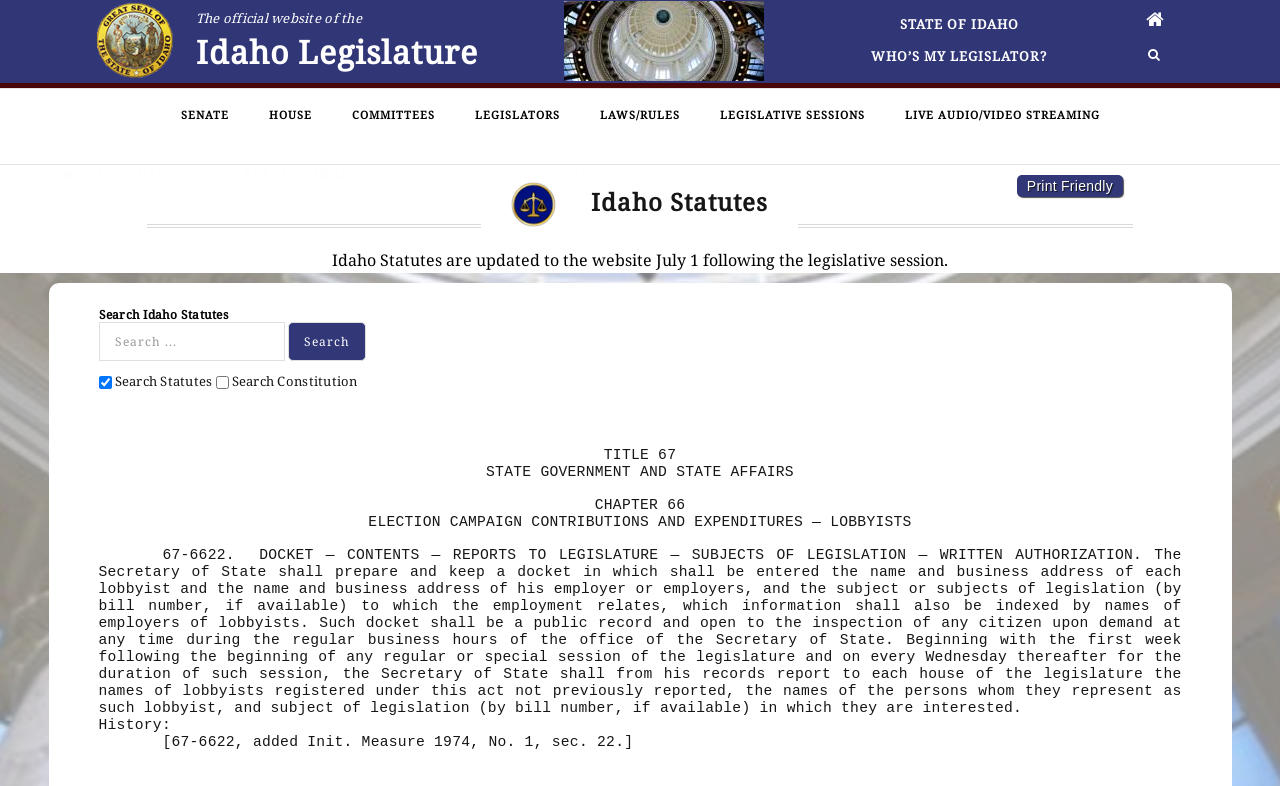Please identify the bounding box coordinates of the element that needs to be clicked to perform the following instruction: "Click the 'SENATE' link".

[0.141, 0.126, 0.179, 0.168]